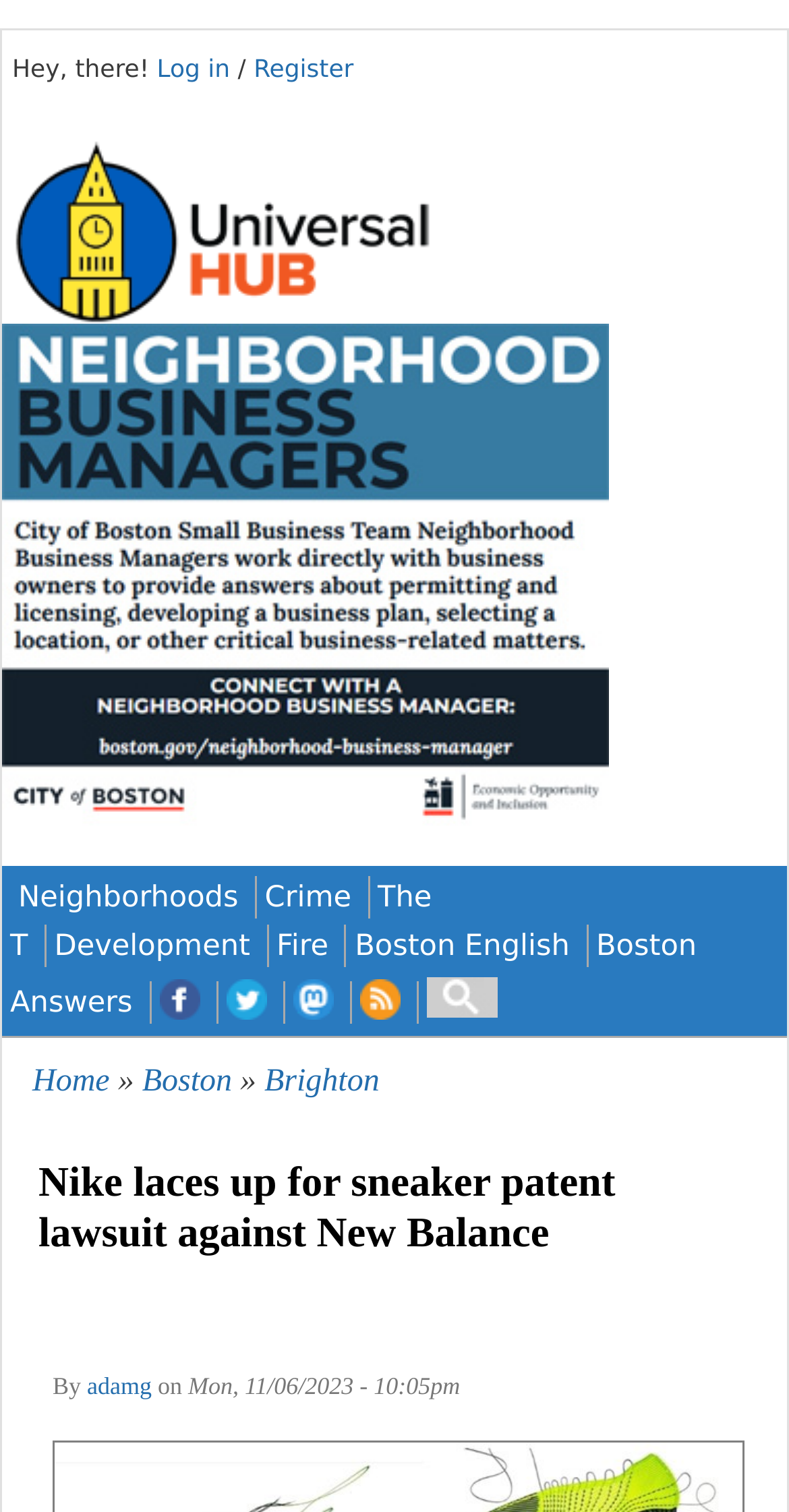Locate the bounding box coordinates of the clickable element to fulfill the following instruction: "Go to Home". Provide the coordinates as four float numbers between 0 and 1 in the format [left, top, right, bottom].

[0.041, 0.704, 0.139, 0.727]